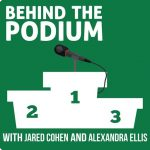Respond to the following question using a concise word or phrase: 
What is above the podium?

A microphone